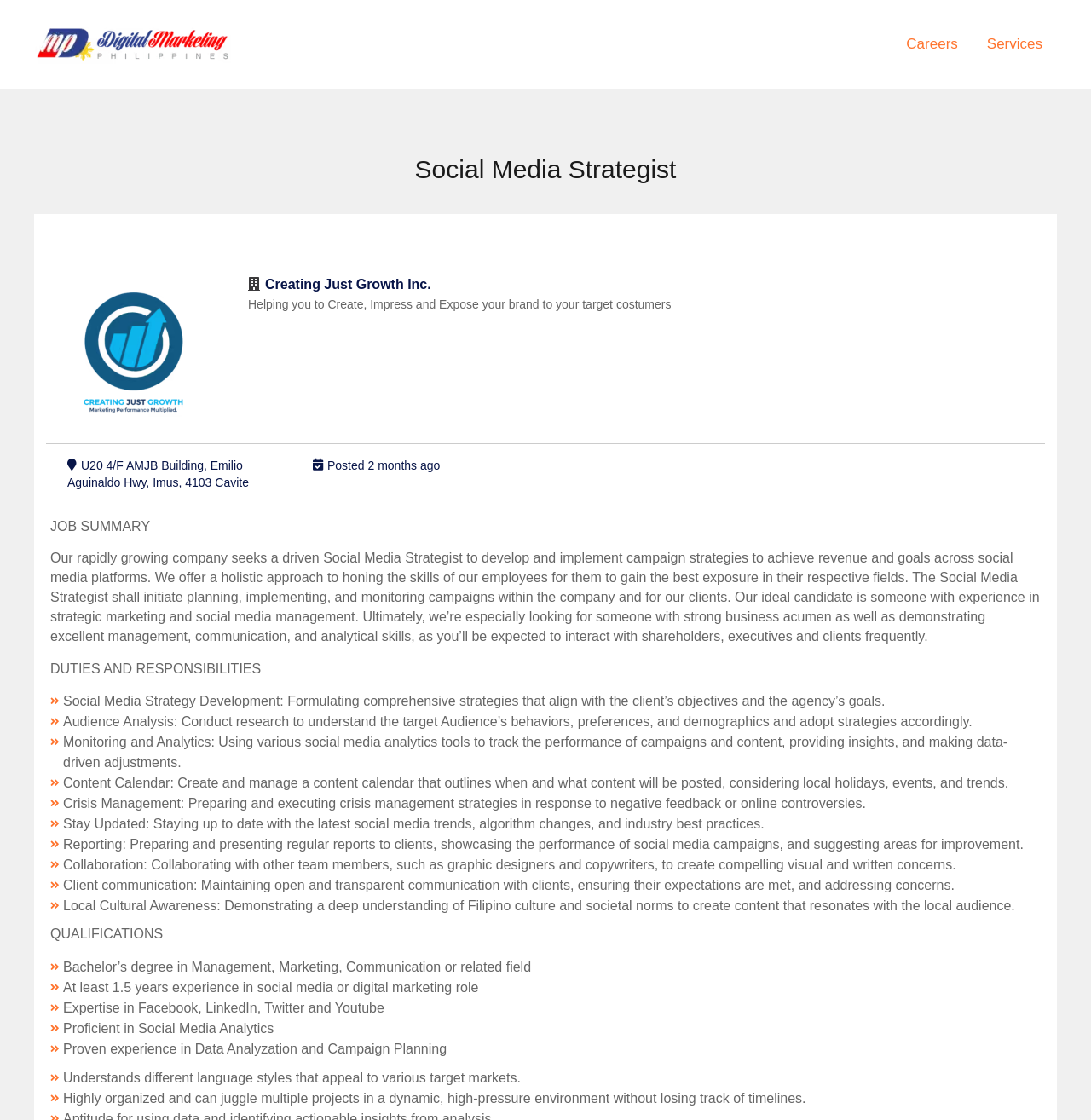Based on what you see in the screenshot, provide a thorough answer to this question: What is the job title?

I found the job title by looking at the heading element that says 'Social Media Strategist' which is located at the top of the page.